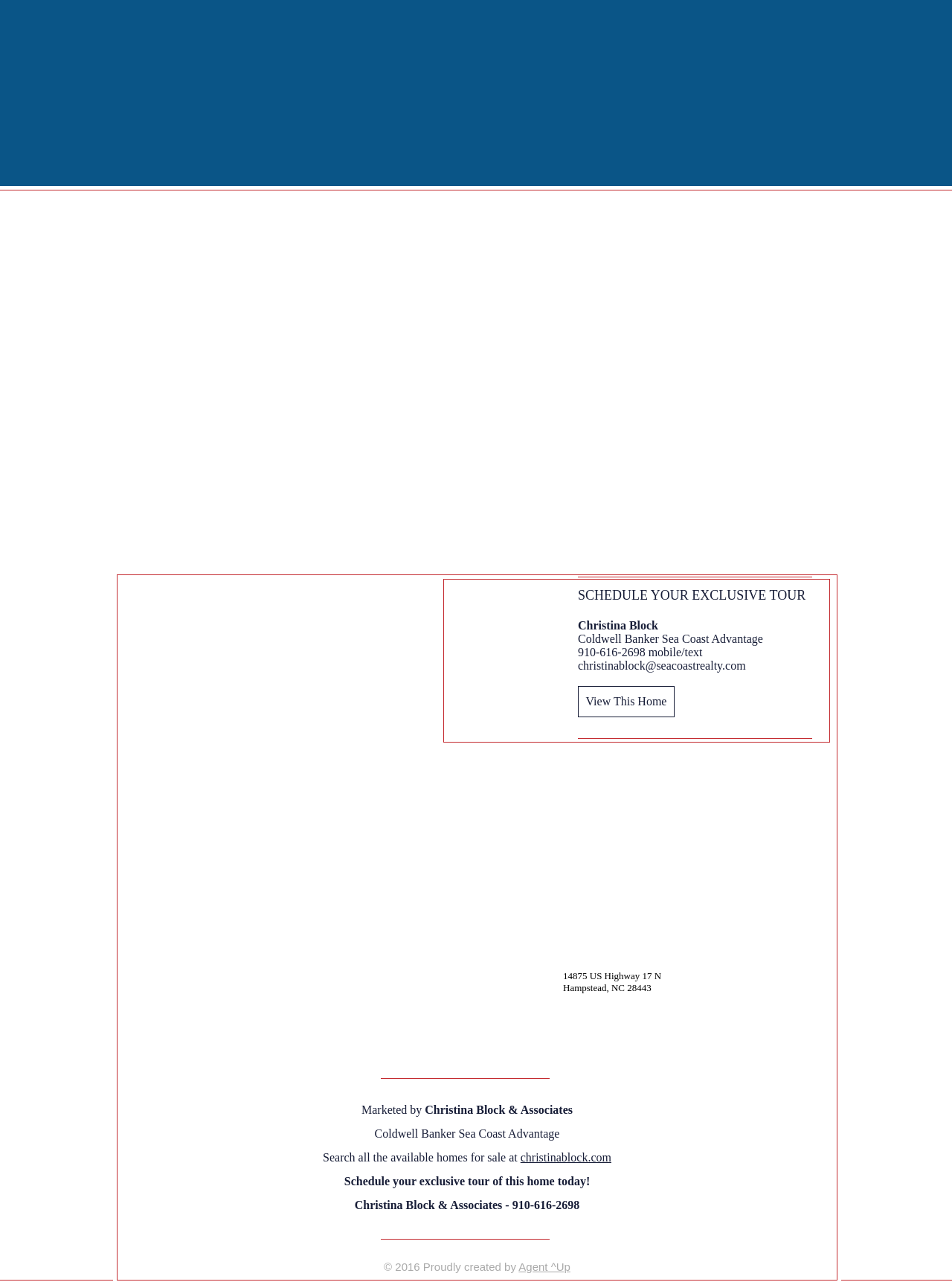Using the format (top-left x, top-left y, bottom-right x, bottom-right y), and given the element description, identify the bounding box coordinates within the screenshot: christinablock.com

[0.547, 0.898, 0.642, 0.908]